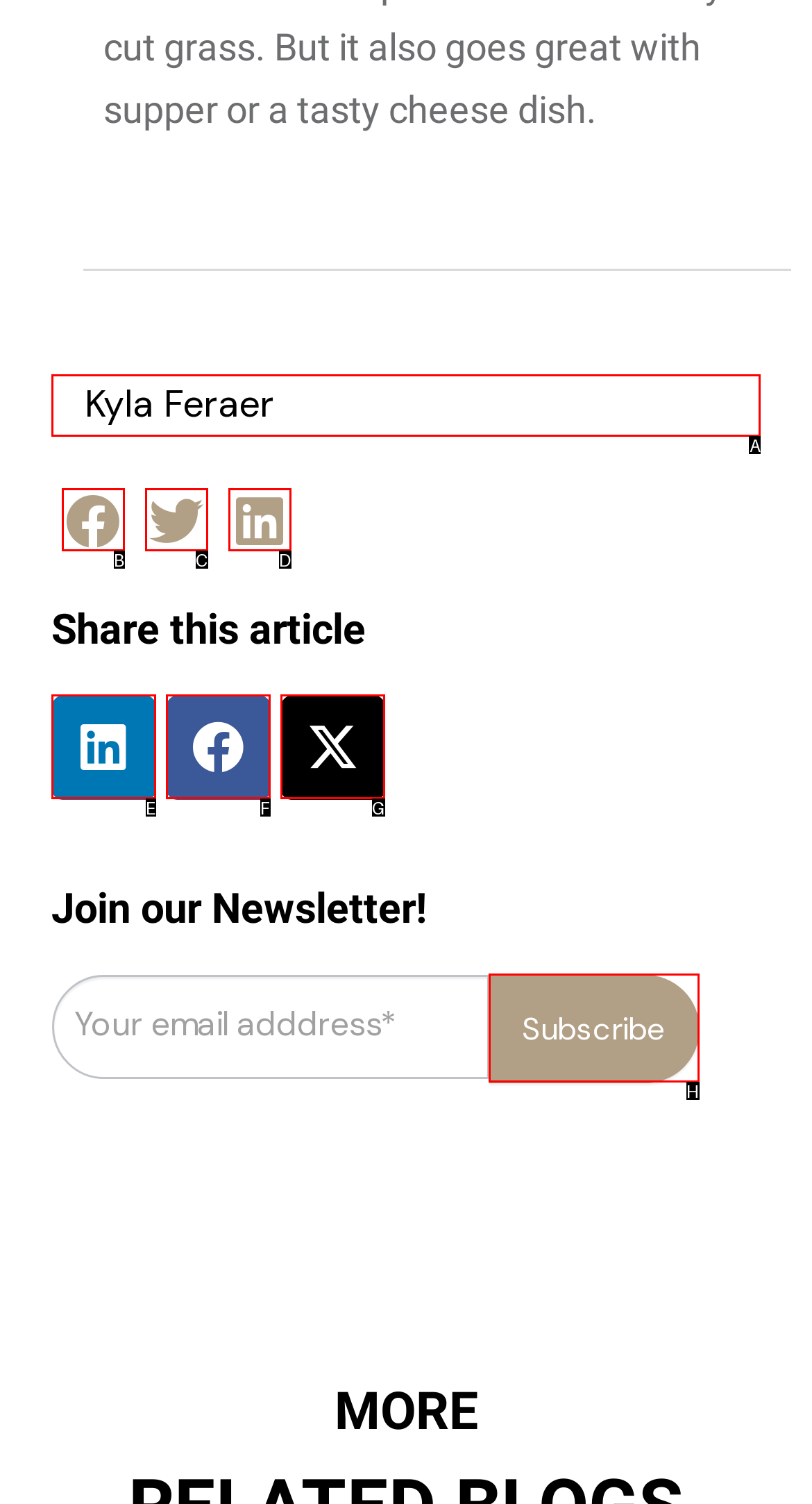Determine the UI element that matches the description: Kyla Feraer
Answer with the letter from the given choices.

A